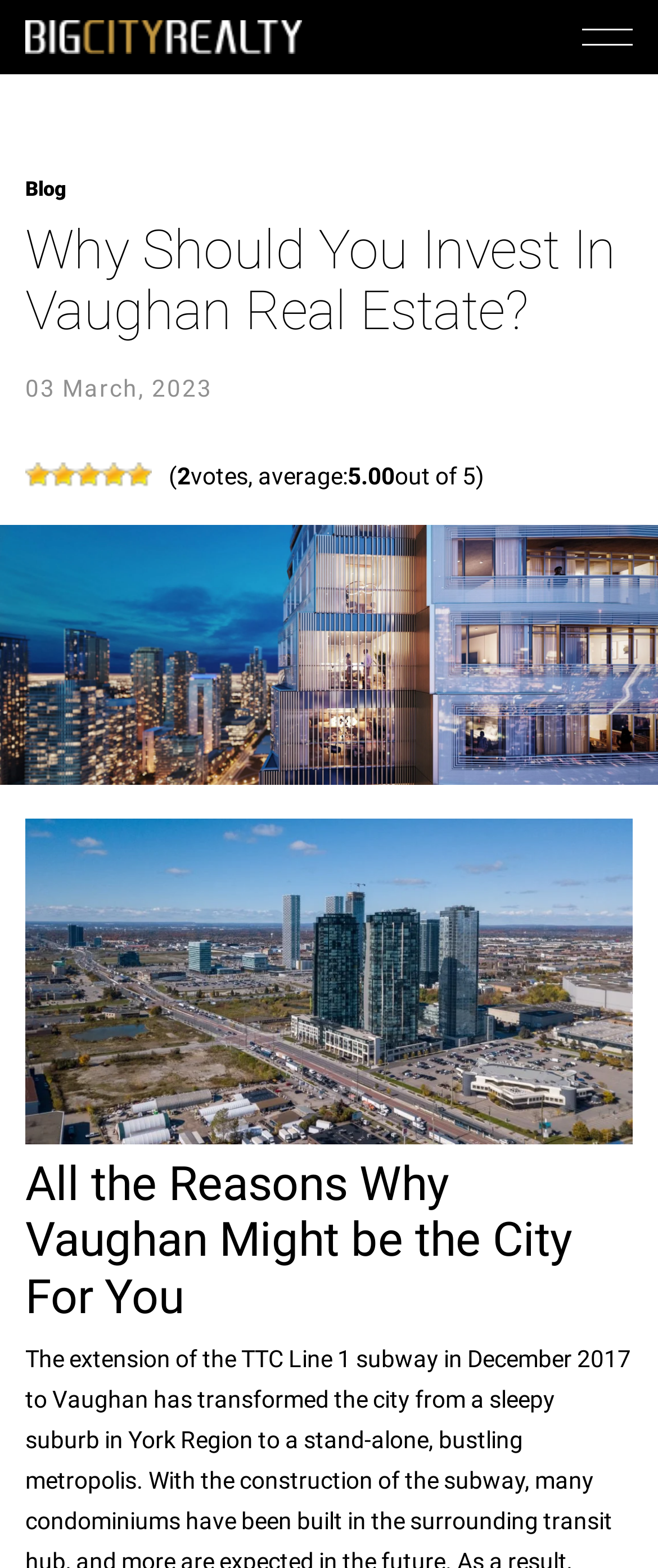Locate the bounding box of the UI element described in the following text: "title="Big City Realty"".

[0.038, 0.013, 0.459, 0.034]